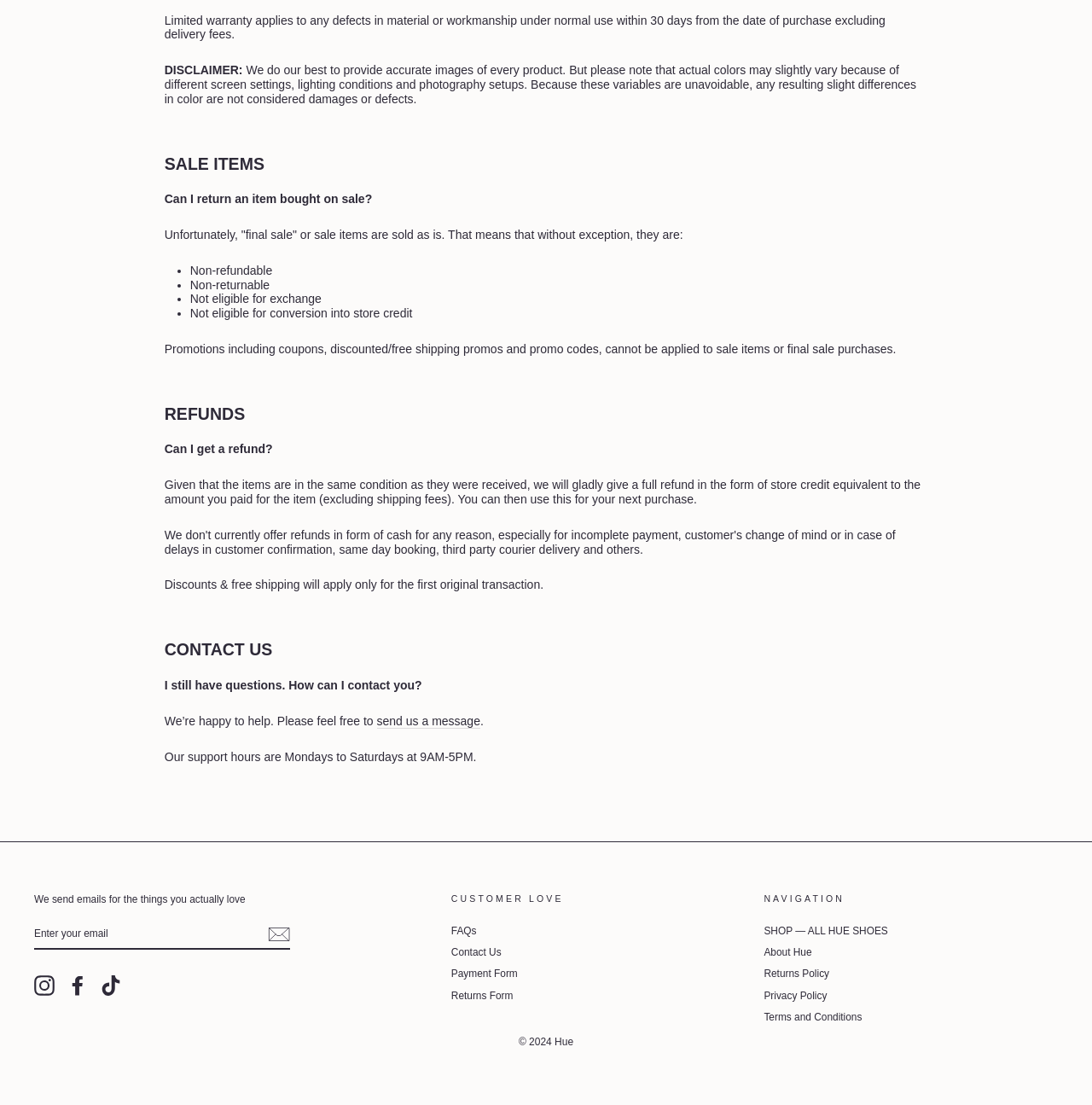Could you specify the bounding box coordinates for the clickable section to complete the following instruction: "Enter your email"?

[0.031, 0.831, 0.266, 0.859]